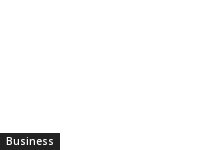Craft a descriptive caption that covers all aspects of the image.

The image features a prominently displayed button labeled "Business," which is likely part of a navigation menu or section on a website. This button suggests that it links to content related to business topics, articles, or resources. The clean, minimalist design emphasizes the text, enhancing usability and guiding visitors to explore business-related information within the site.